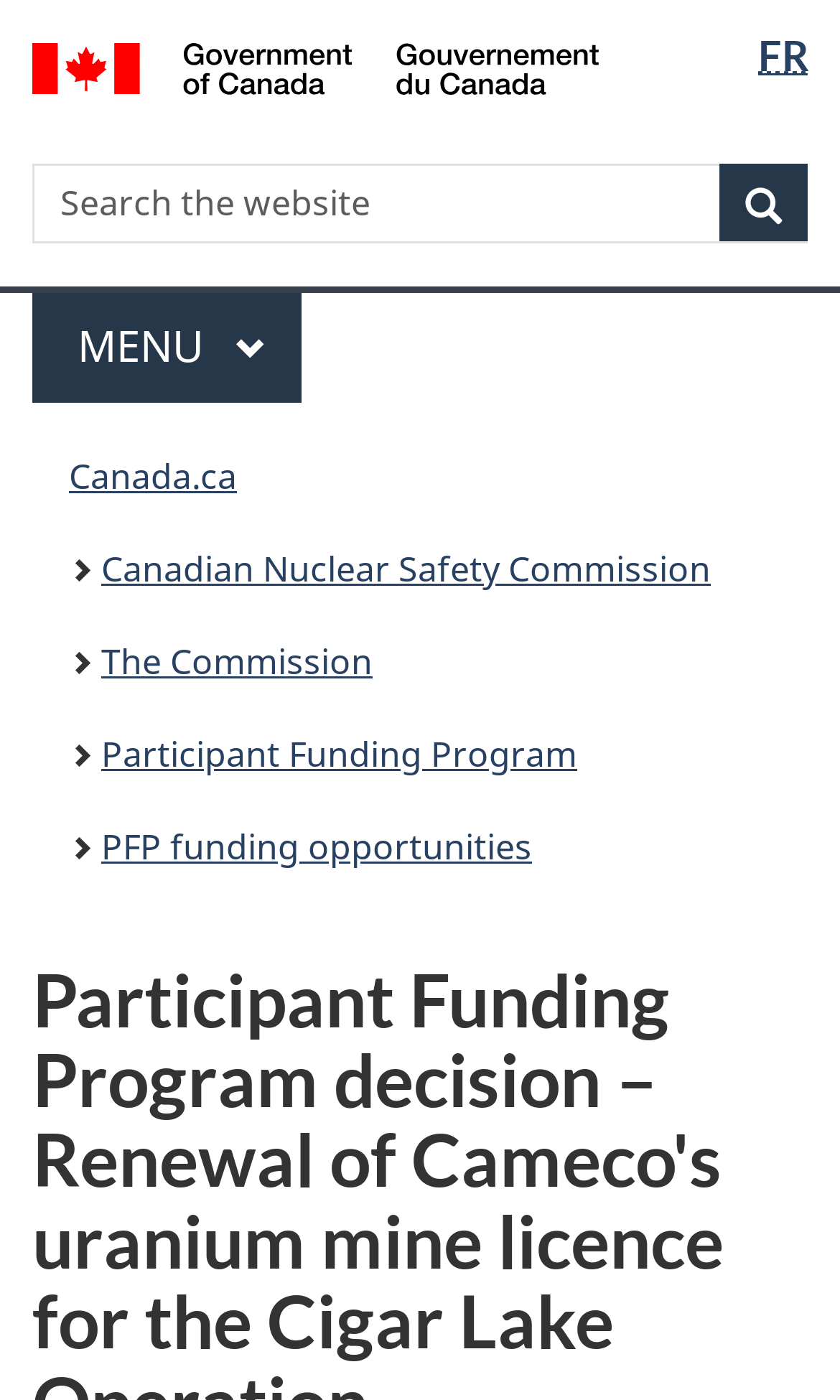Can you find and generate the webpage's heading?

Participant Funding Program decision – Renewal of Cameco's uranium mine licence for the Cigar Lake Operation